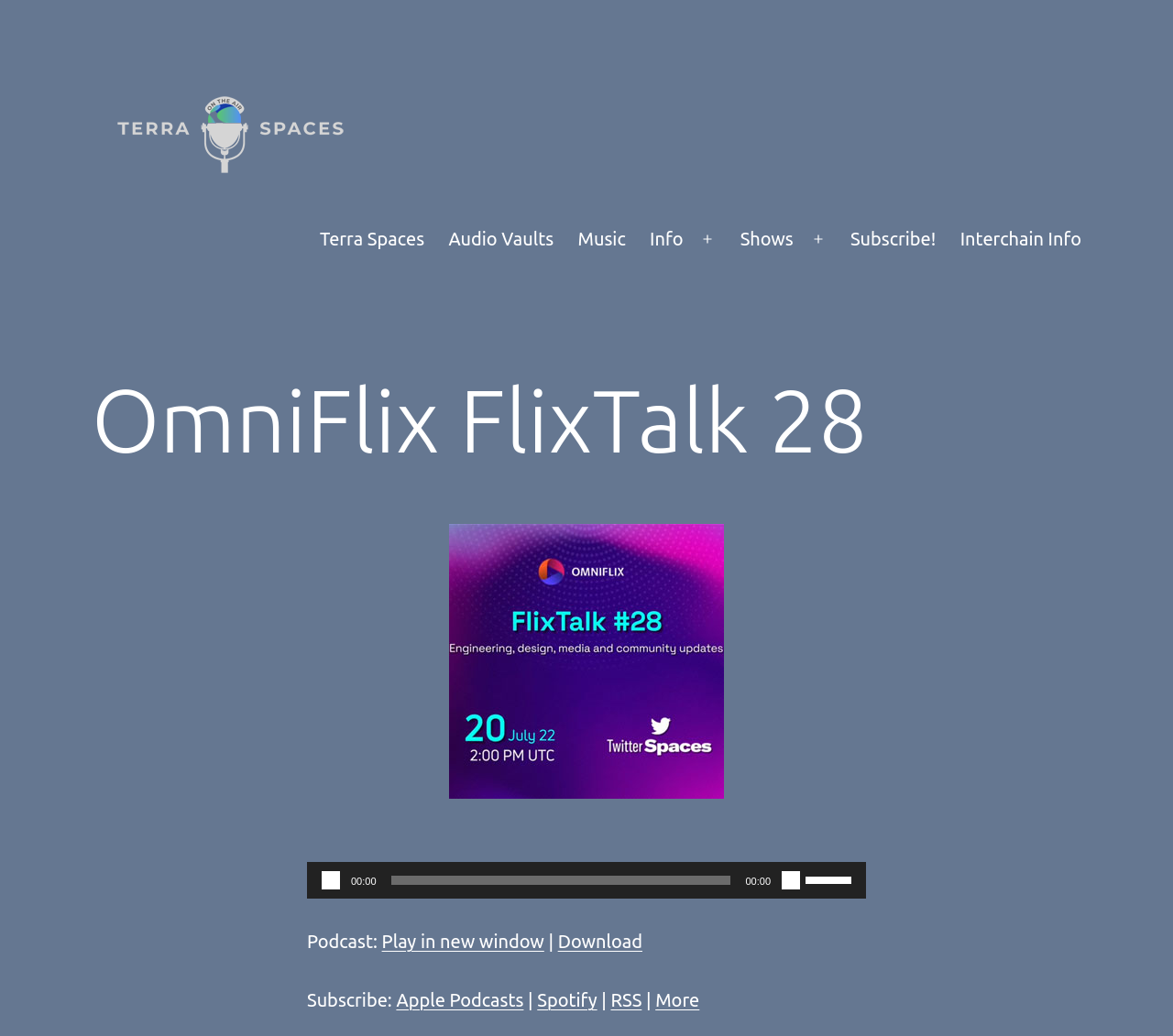Give a one-word or phrase response to the following question: How many subscription options are there?

4